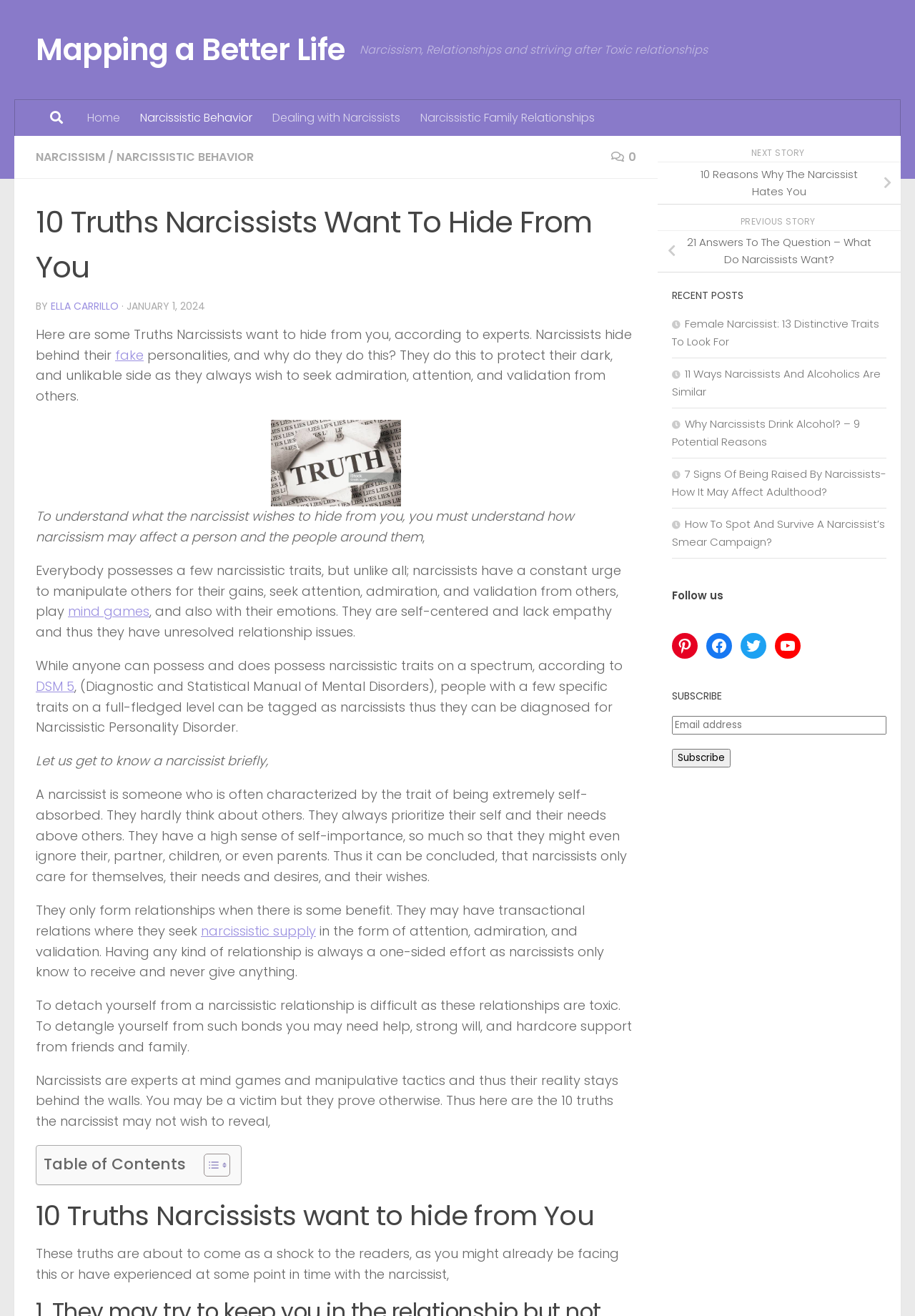Identify the bounding box coordinates necessary to click and complete the given instruction: "Click on the button to toggle the table of content".

[0.211, 0.876, 0.248, 0.895]